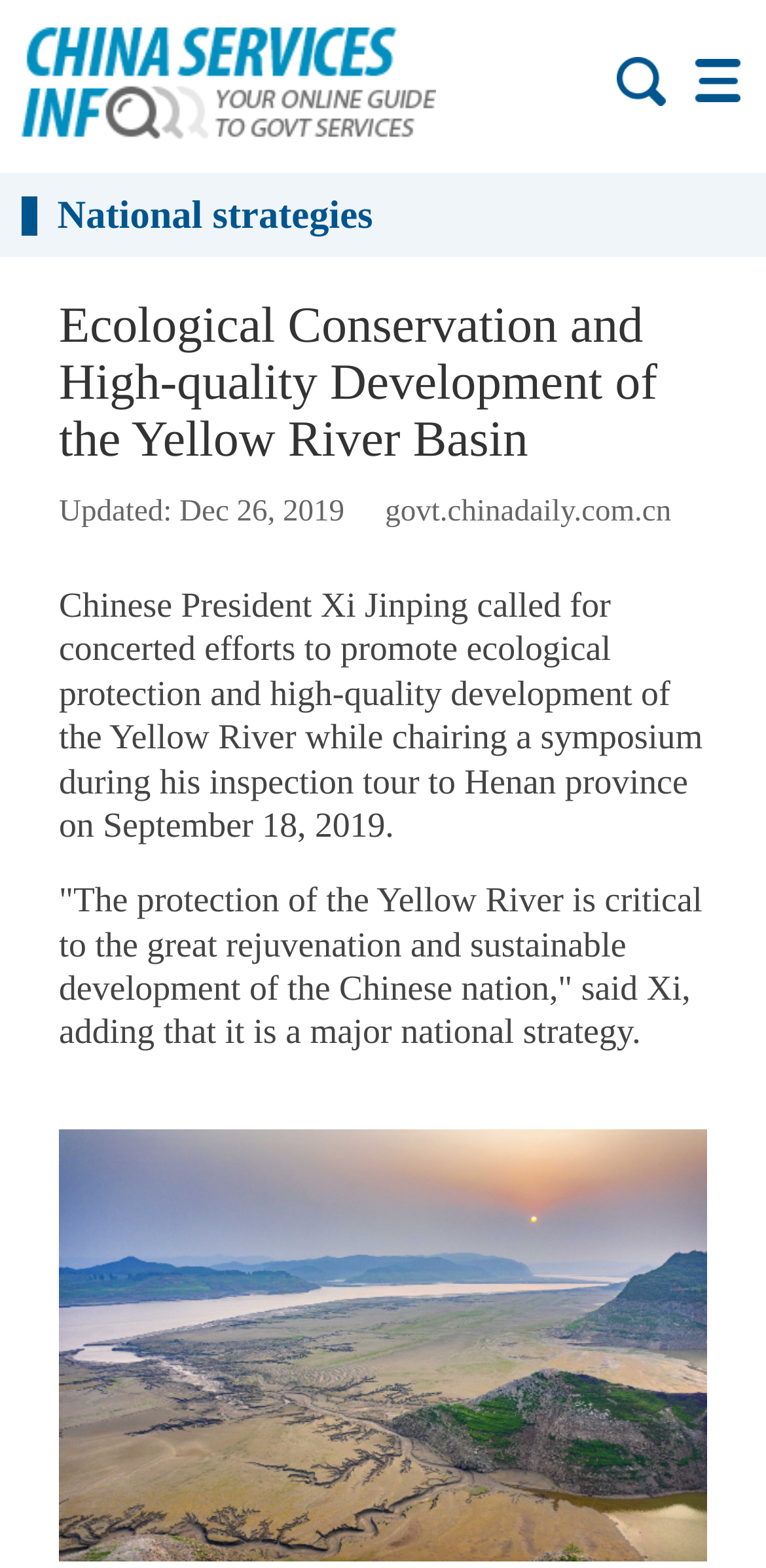Refer to the image and answer the question with as much detail as possible: What is the name of the province where Xi Jinping held the symposium?

According to the webpage, Chinese President Xi Jinping called for concerted efforts to promote ecological protection and high-quality development of the Yellow River while chairing a symposium during his inspection tour to Henan province on September 18, 2019.